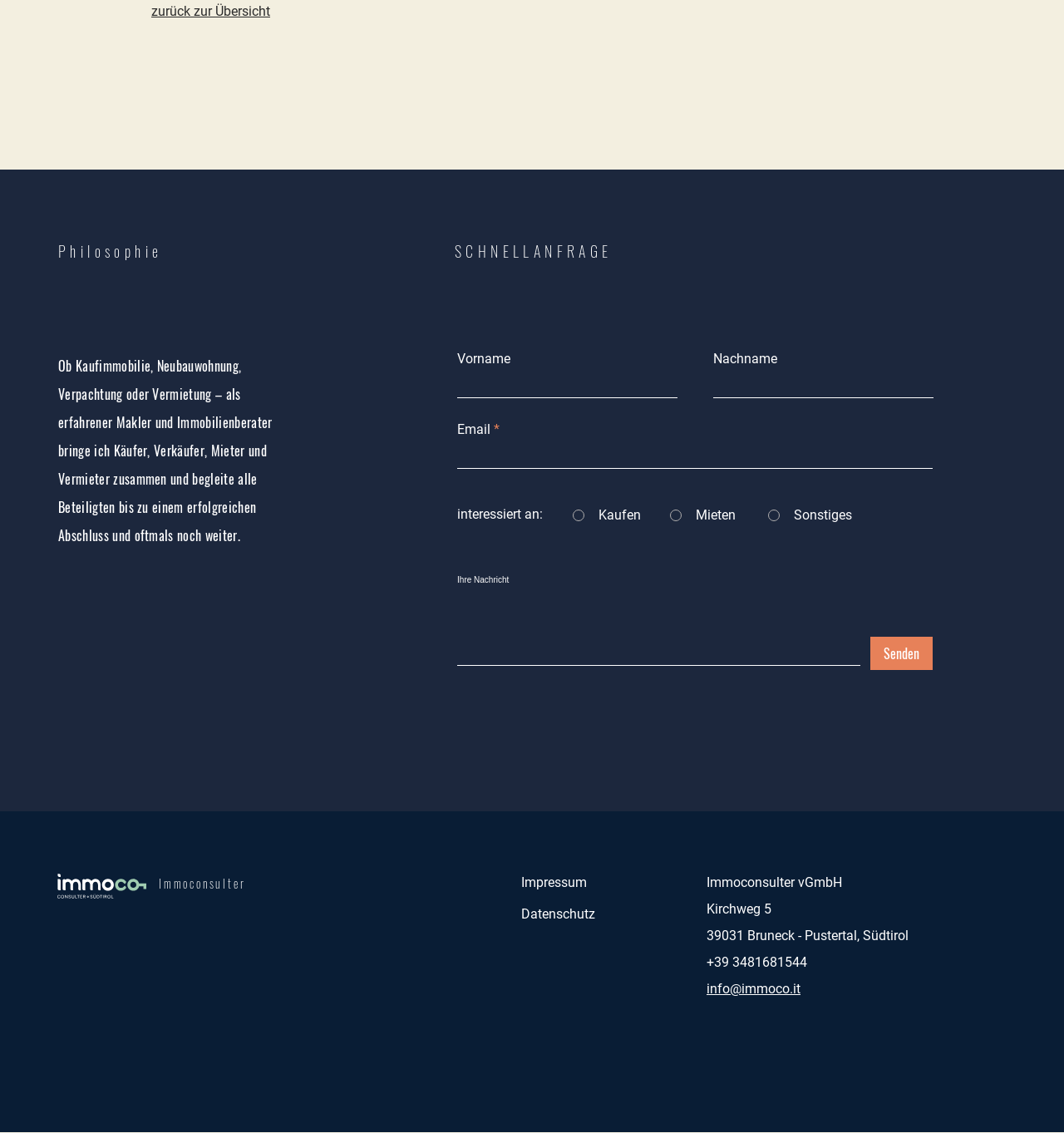Predict the bounding box for the UI component with the following description: "+39 3481681544".

[0.664, 0.842, 0.759, 0.856]